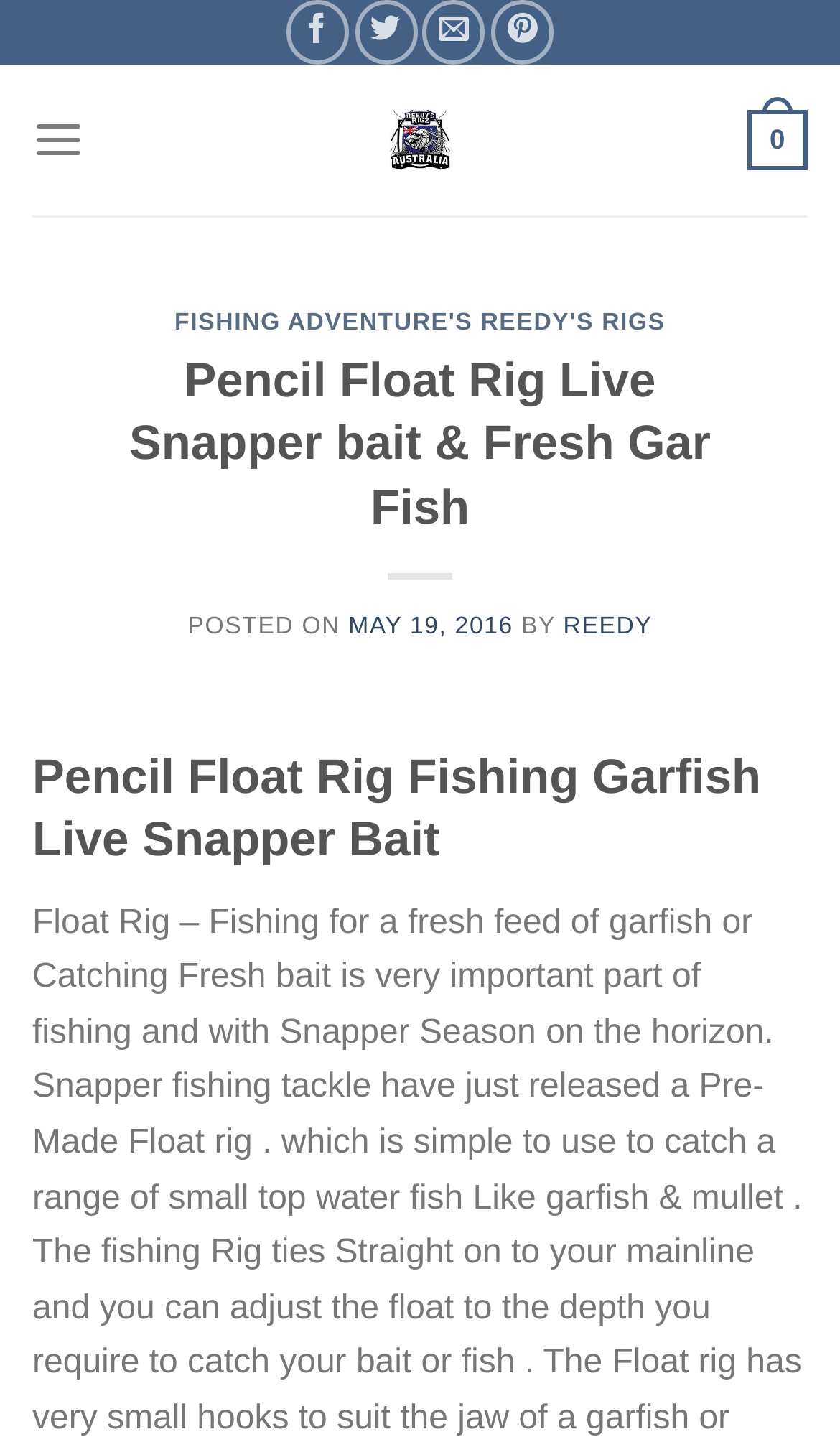Can you extract the primary headline text from the webpage?

Pencil Float Rig Live Snapper bait & Fresh Gar Fish